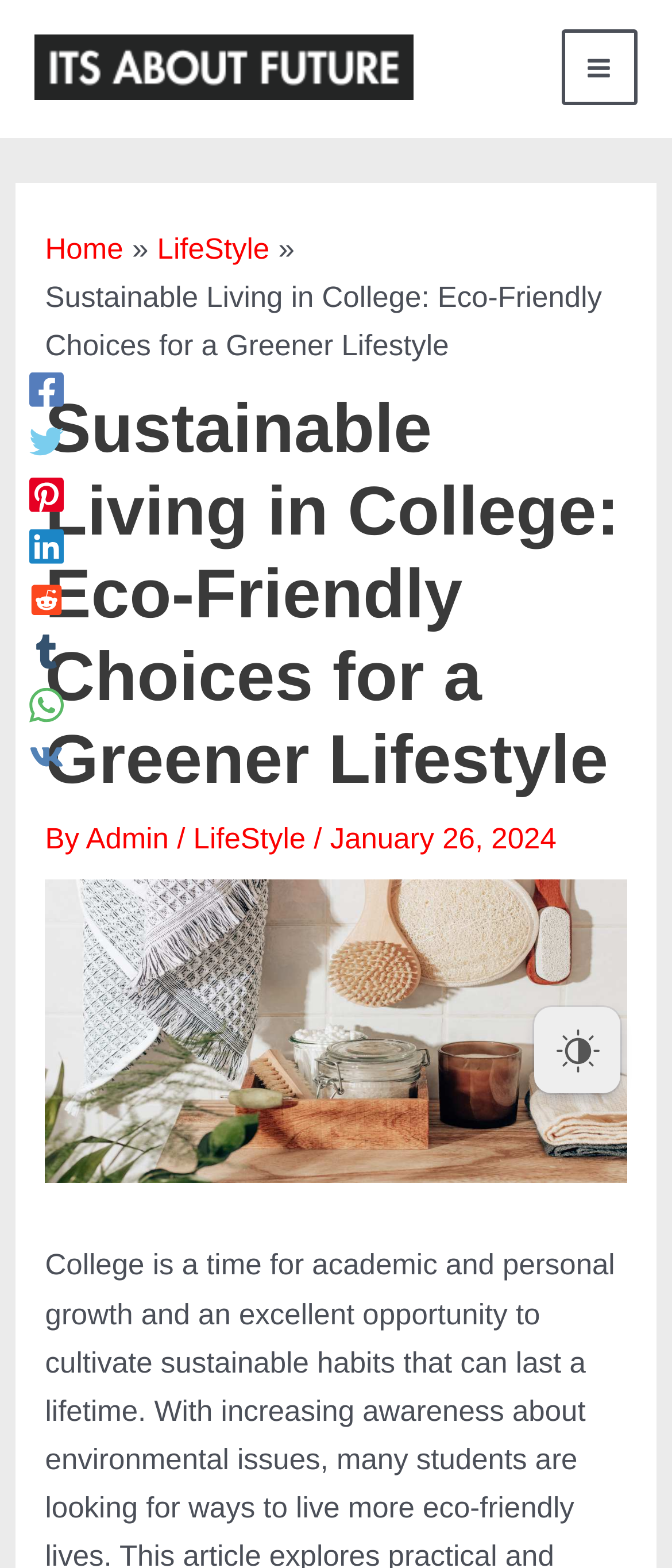Create a detailed summary of all the visual and textual information on the webpage.

The webpage is about sustainable living in college, focusing on eco-friendly choices for a greener lifestyle. At the top left, there is a logo "ITSABOUTFUTURE" with an accompanying image. On the top right, a main menu button is located. 

Below the logo, a header section spans the entire width of the page, containing a navigation menu with breadcrumbs, including links to "Home" and "LifeStyle". The title of the webpage, "Sustainable Living in College: Eco-Friendly Choices for a Greener Lifestyle", is displayed prominently in this section. 

Underneath the title, there is a heading with the same text, followed by the author's name "Admin" and the category "LifeStyle", separated by slashes. The date "January 26, 2024" is also displayed in this section. 

A large image related to eco-friendly living is placed below the header section, taking up most of the page's width. 

On the left side of the page, there are social media links to Facebook, Twitter, Pinterest, Linkedin, Reddit, Tumblr, WhatsApp, and VK, each accompanied by a small icon.